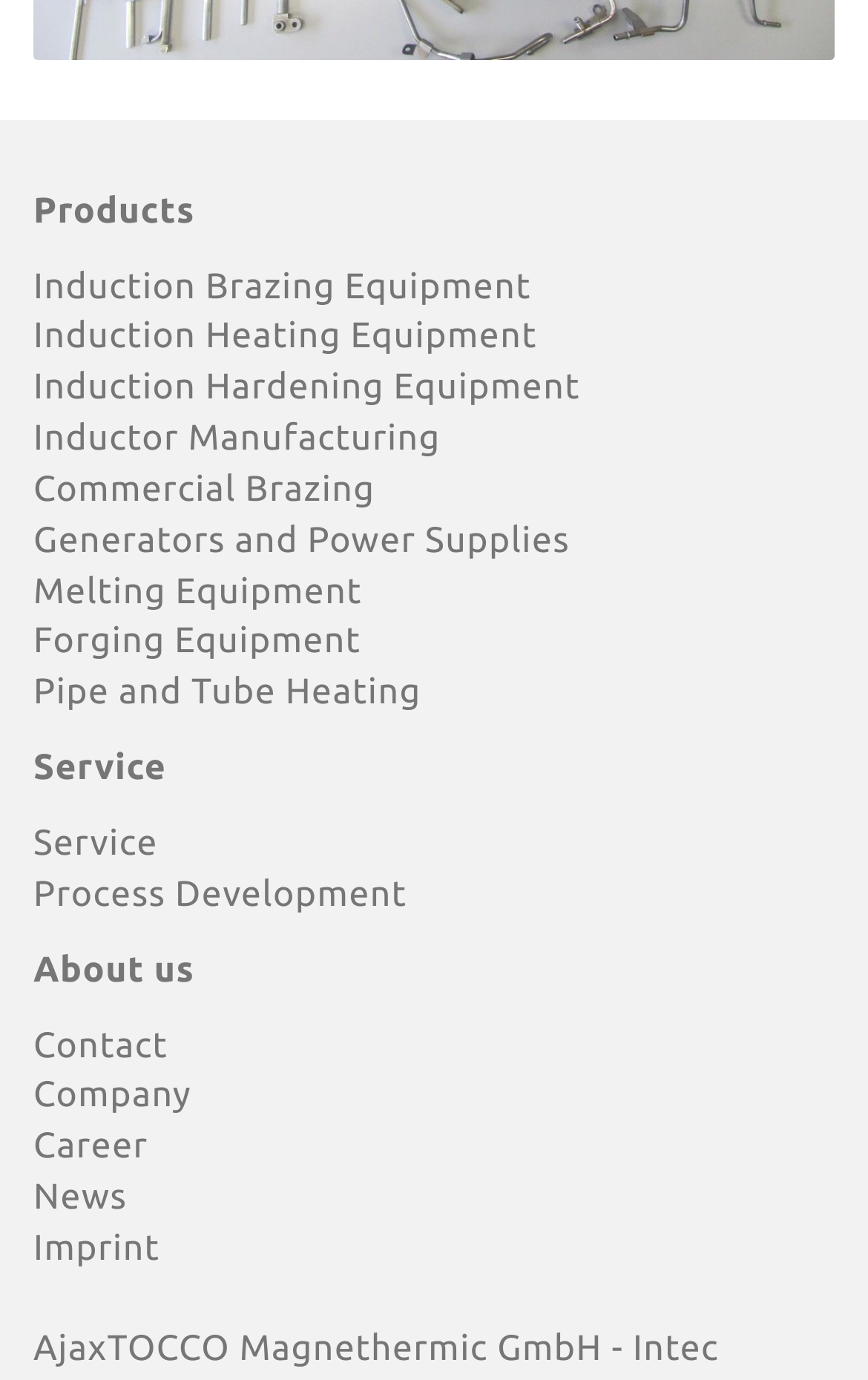Identify the bounding box coordinates of the clickable section necessary to follow the following instruction: "Learn about Company". The coordinates should be presented as four float numbers from 0 to 1, i.e., [left, top, right, bottom].

[0.038, 0.78, 0.221, 0.809]